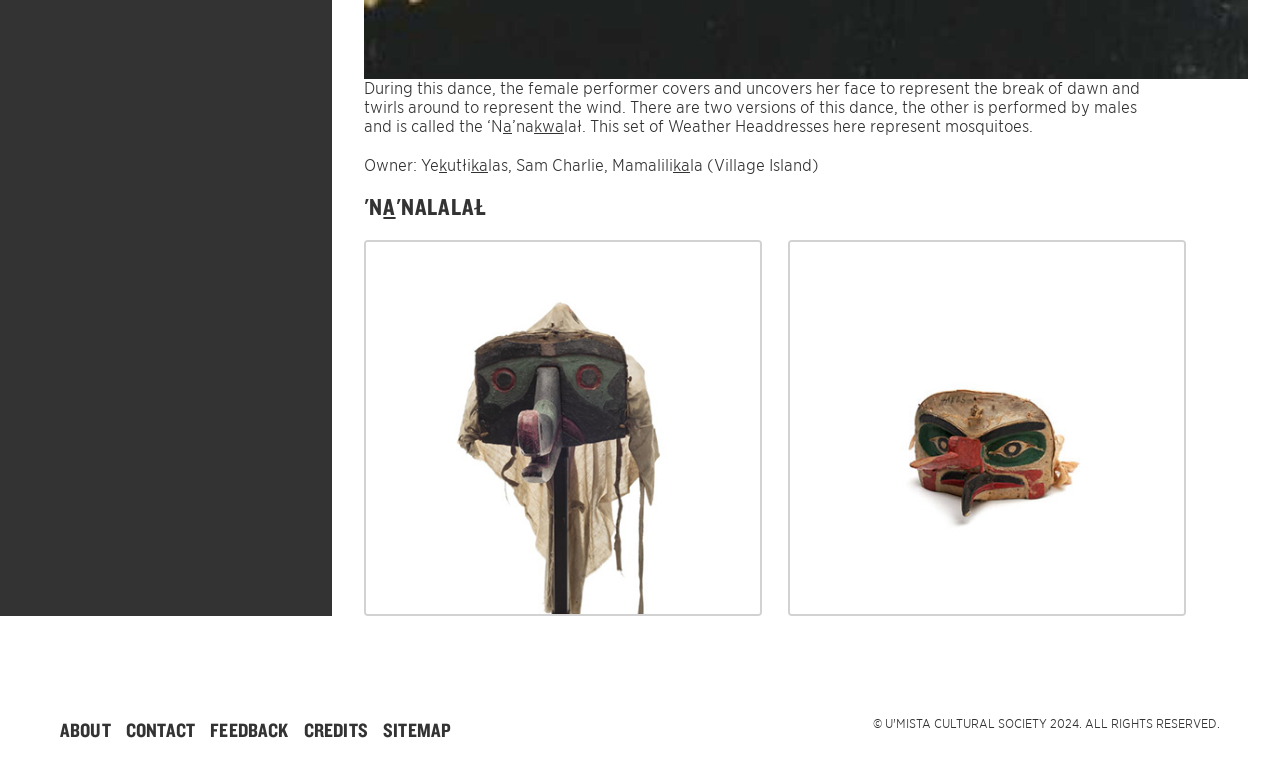Provide your answer in one word or a succinct phrase for the question: 
What is the name of the cultural society mentioned?

U'MISTA CULTURAL SOCIETY